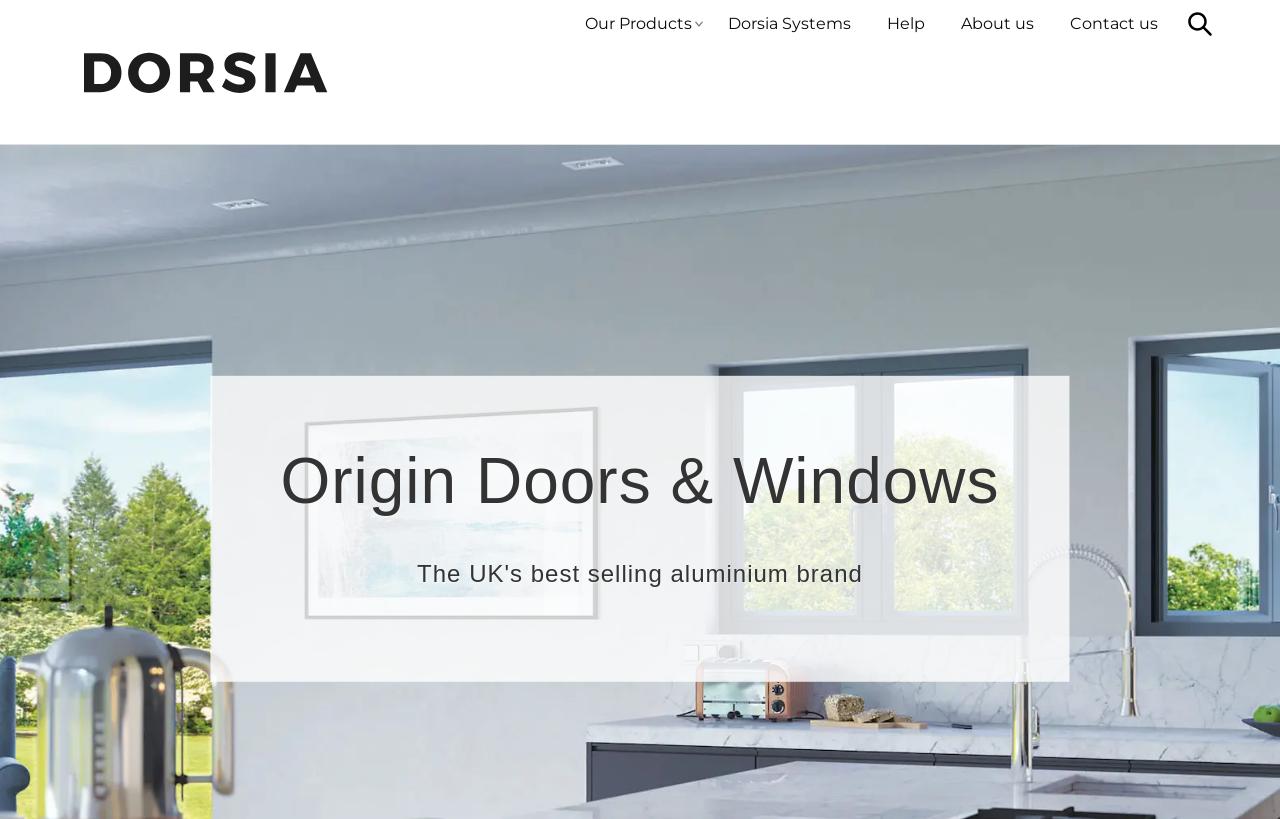Determine the bounding box coordinates of the clickable region to follow the instruction: "read about the UK's best selling aluminium brand".

[0.219, 0.679, 0.781, 0.723]